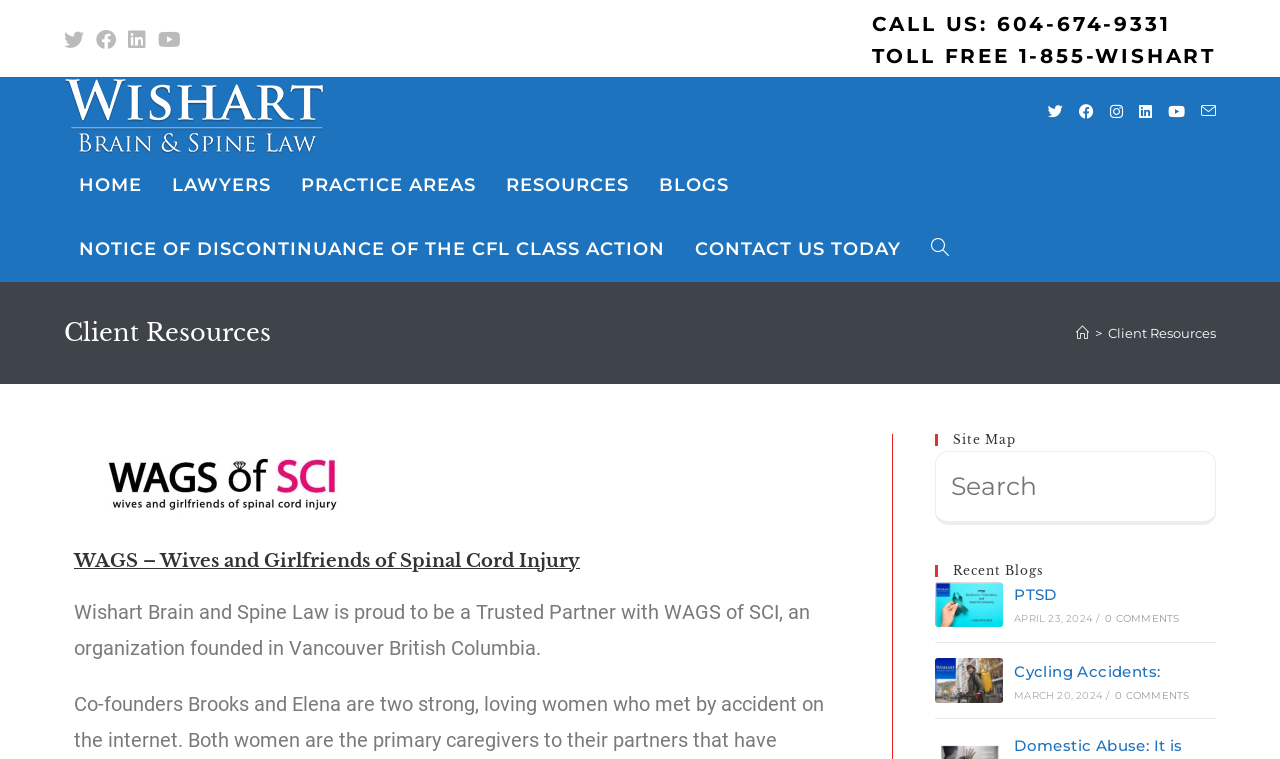Identify the bounding box coordinates of the clickable region necessary to fulfill the following instruction: "Subscribe to the newsletter". The bounding box coordinates should be four float numbers between 0 and 1, i.e., [left, top, right, bottom].

[0.72, 0.831, 0.905, 0.883]